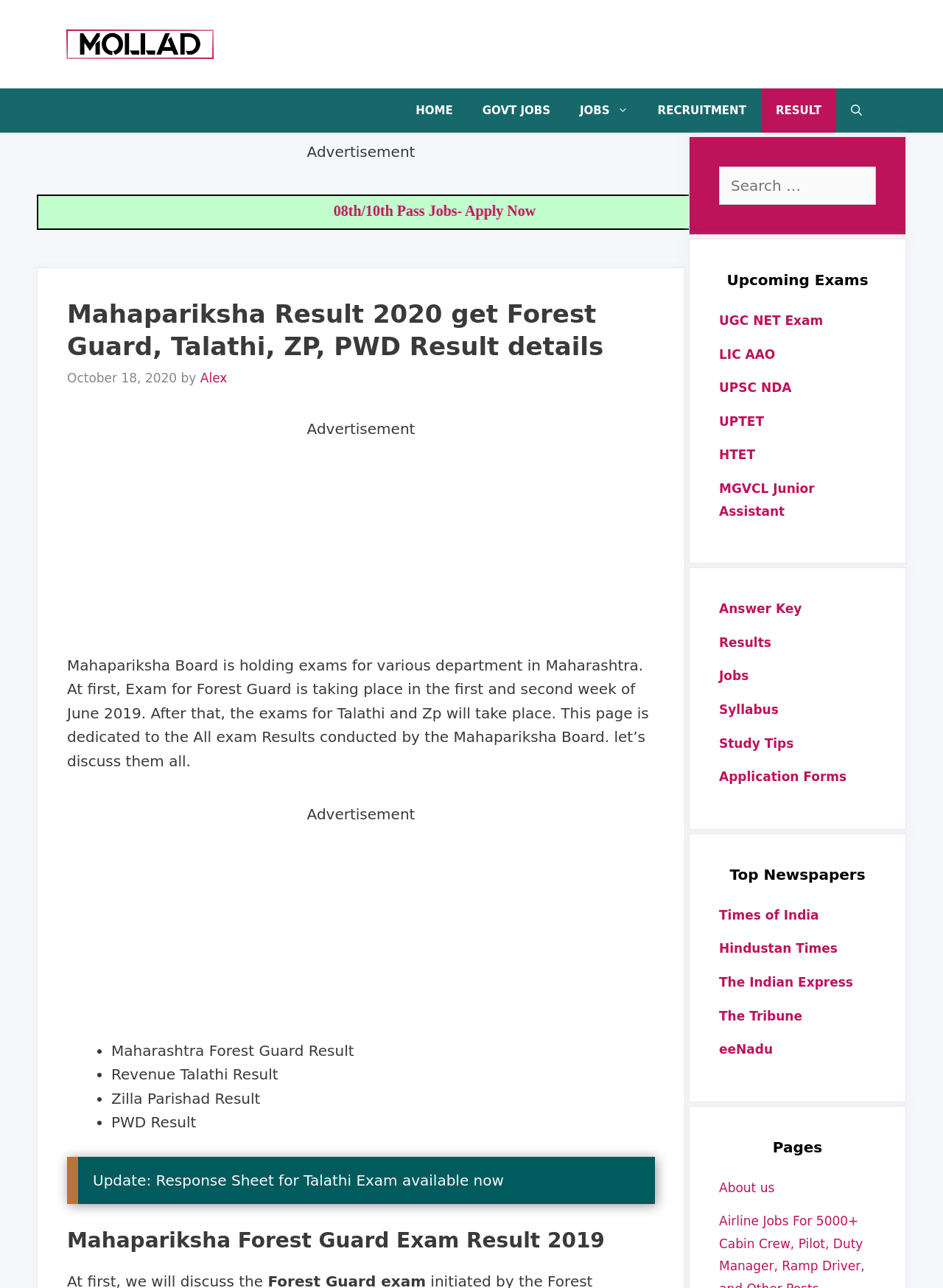Find the bounding box coordinates of the element you need to click on to perform this action: 'View UGC NET Exam details'. The coordinates should be represented by four float values between 0 and 1, in the format [left, top, right, bottom].

[0.762, 0.243, 0.873, 0.255]